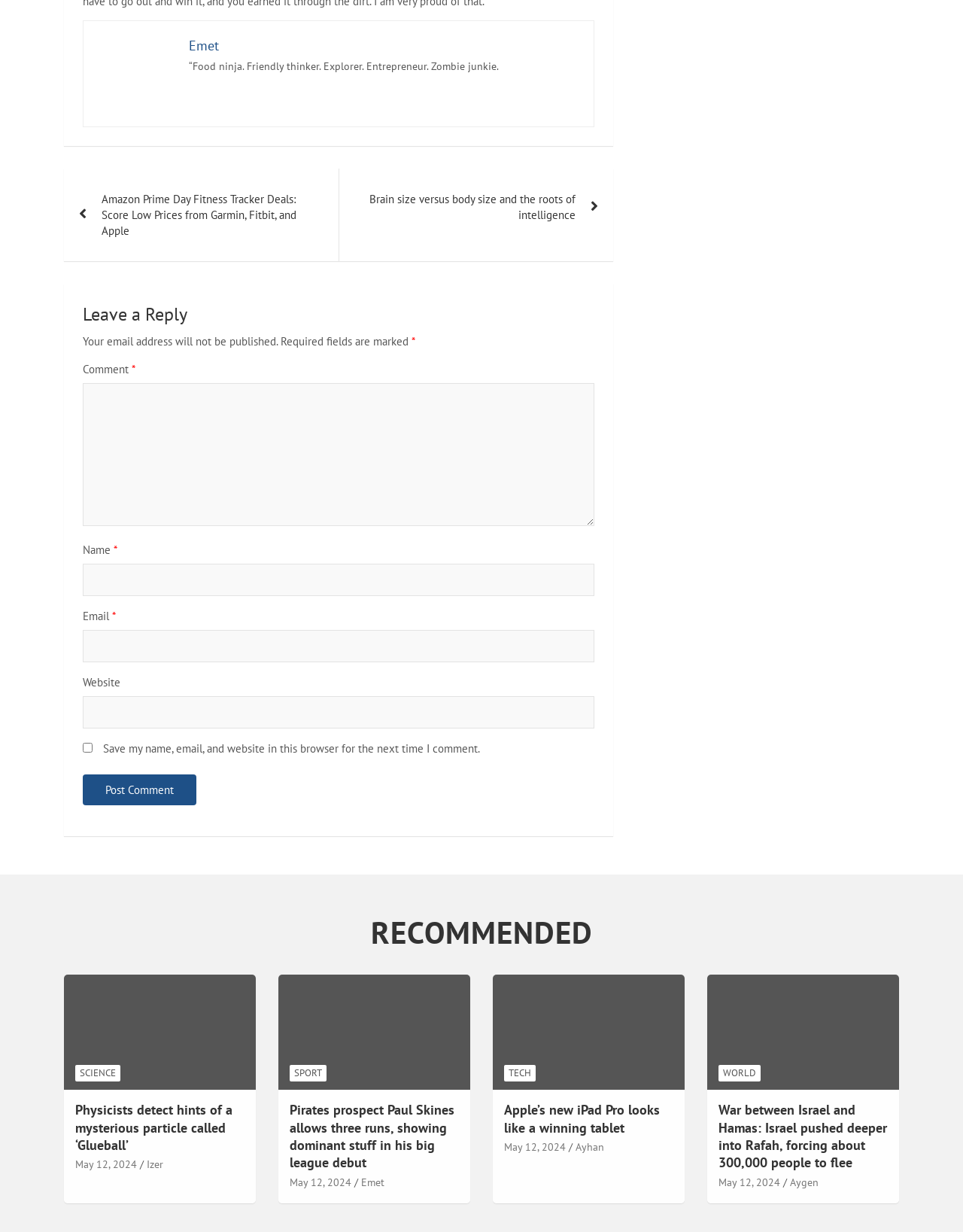Identify the bounding box coordinates of the region I need to click to complete this instruction: "Click on the 'War between Israel and Hamas: Israel pushed deeper into Rafah, forcing about 300,000 people to flee' link".

[0.746, 0.894, 0.921, 0.951]